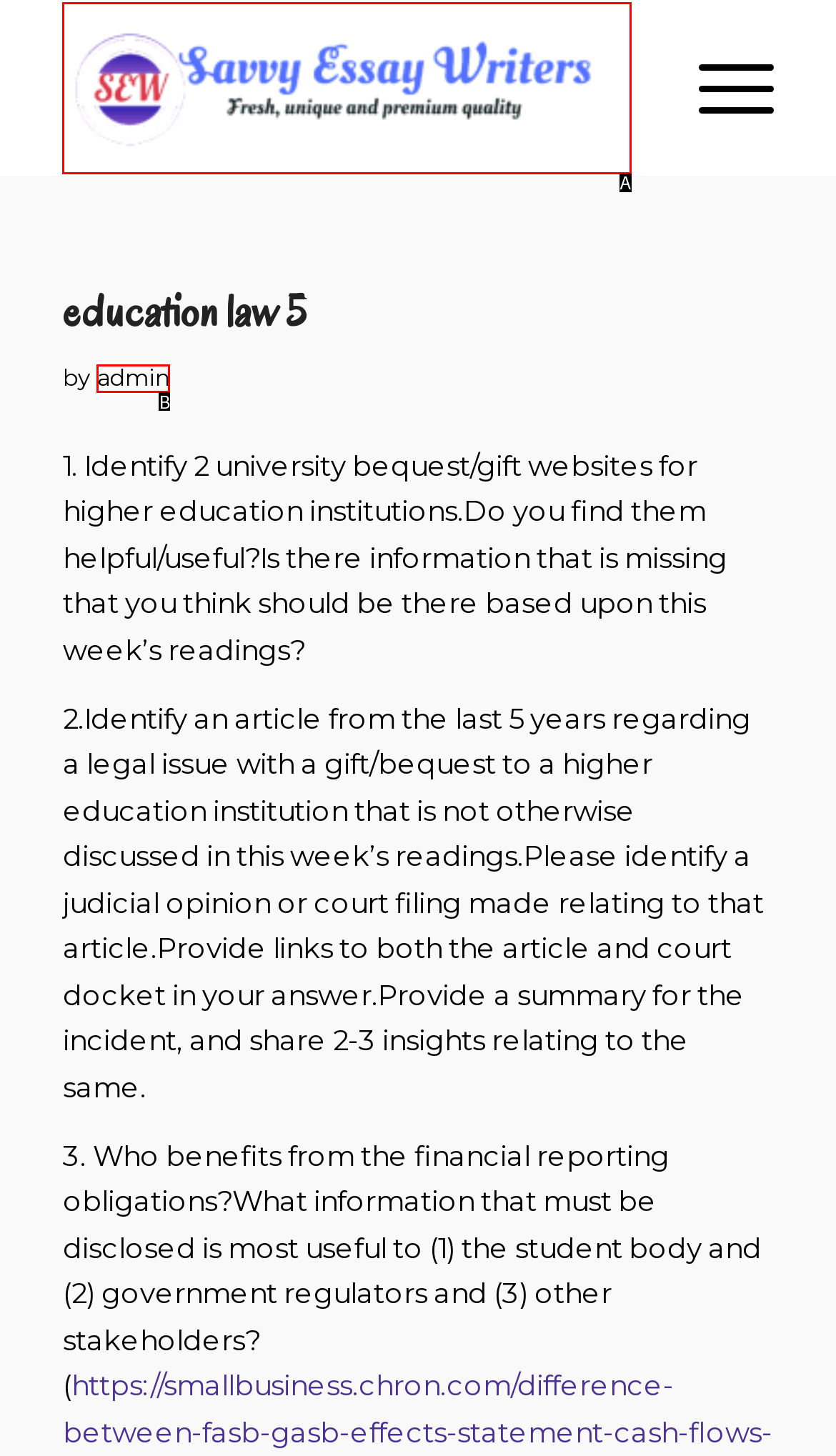Based on the description: admin, select the HTML element that best fits. Reply with the letter of the correct choice from the options given.

B